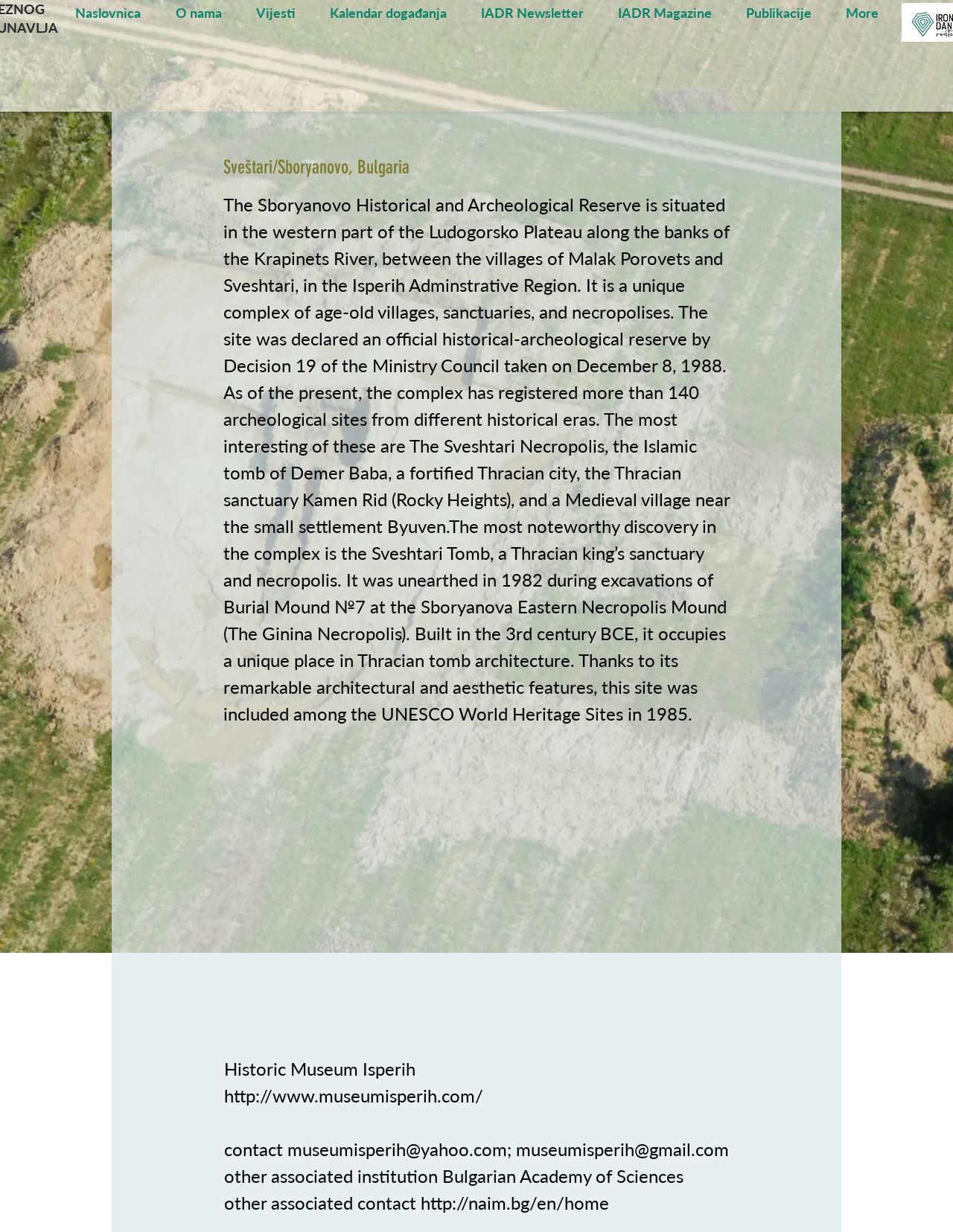Identify and provide the bounding box coordinates of the UI element described: "More". The coordinates should be formatted as [left, top, right, bottom], with each number being a float between 0 and 1.

[0.87, 0.003, 0.94, 0.018]